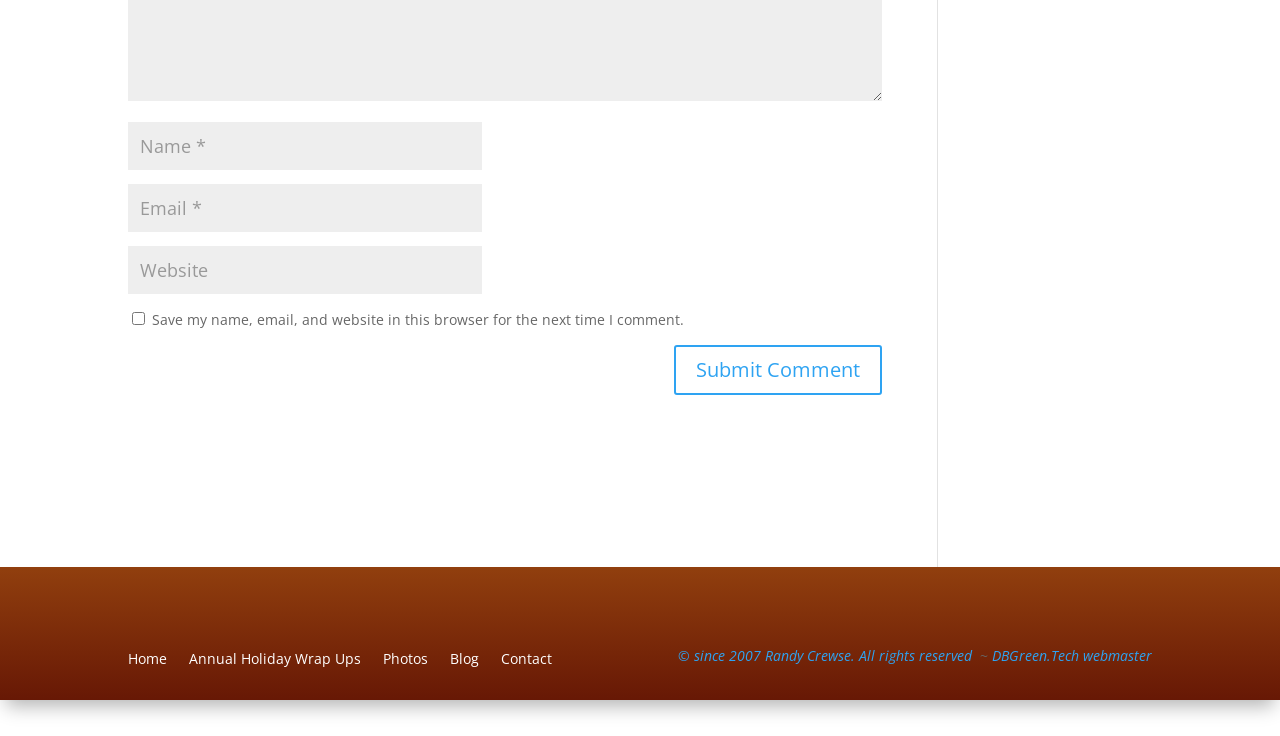Find the bounding box coordinates of the UI element according to this description: "name="submit" value="Submit Comment"".

[0.527, 0.469, 0.689, 0.537]